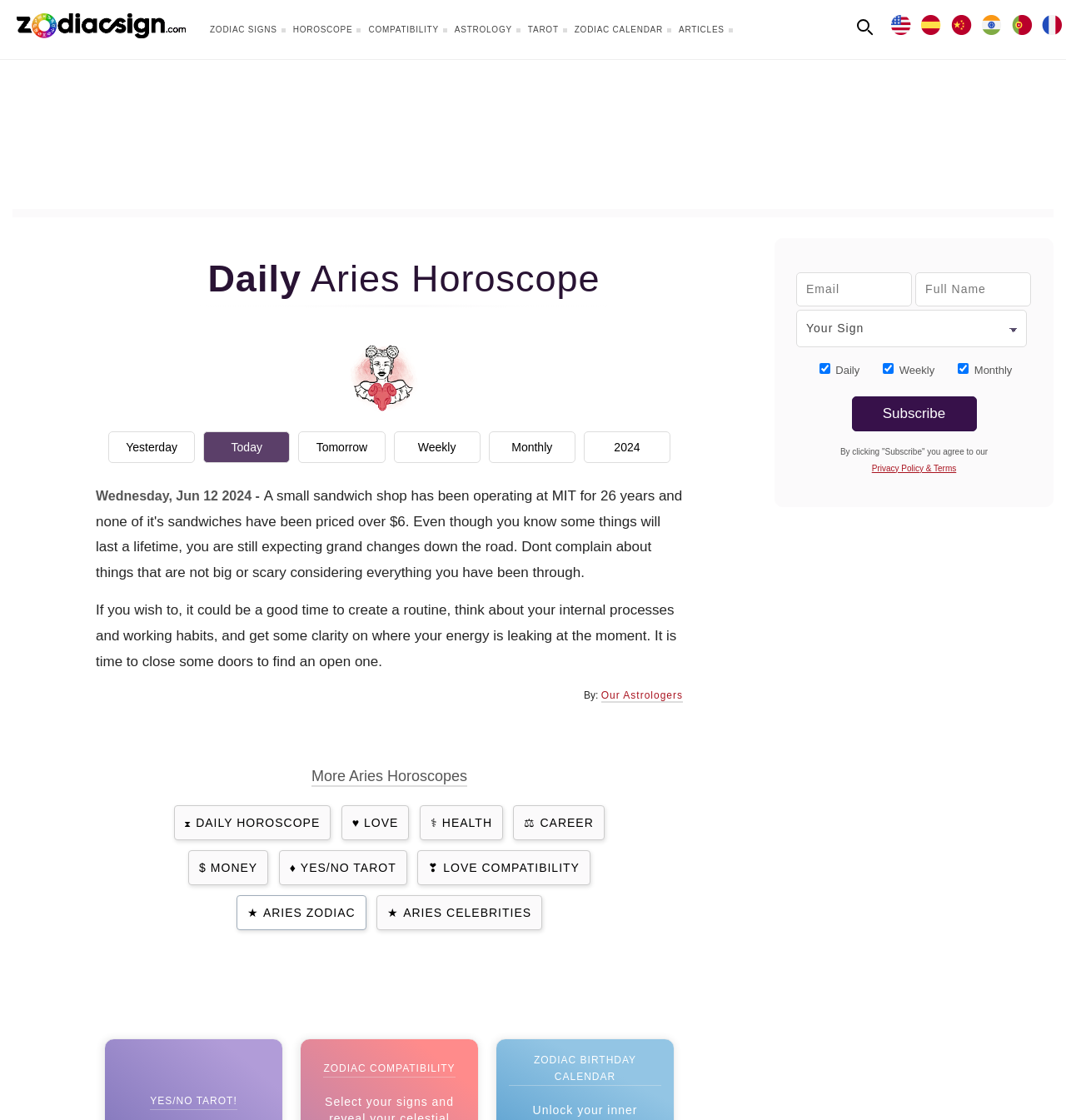Based on the element description "name="FNAME" placeholder="Full Name"", predict the bounding box coordinates of the UI element.

[0.859, 0.243, 0.967, 0.273]